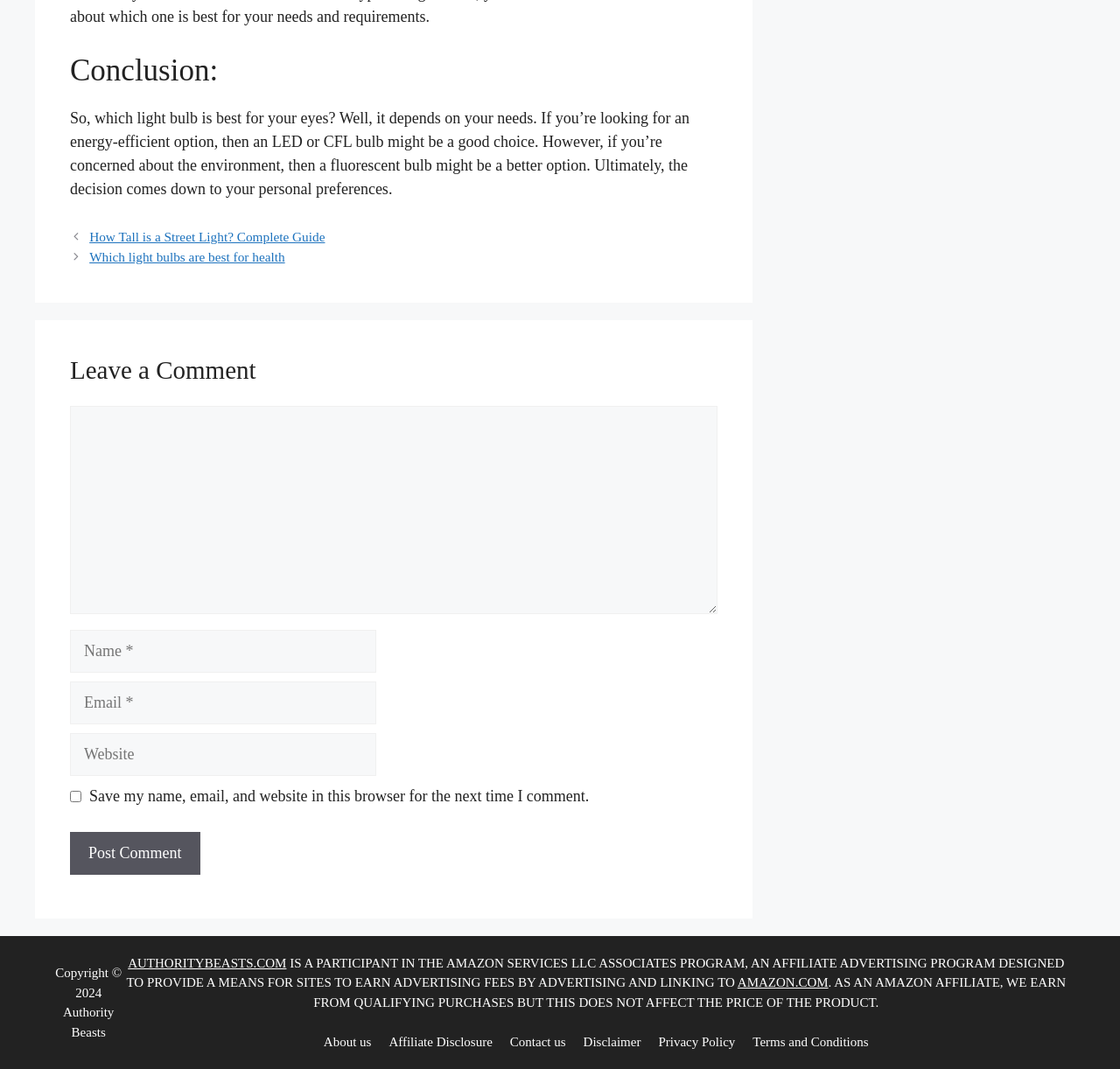Provide the bounding box coordinates of the HTML element this sentence describes: "AMAZON.COM".

[0.658, 0.913, 0.74, 0.926]